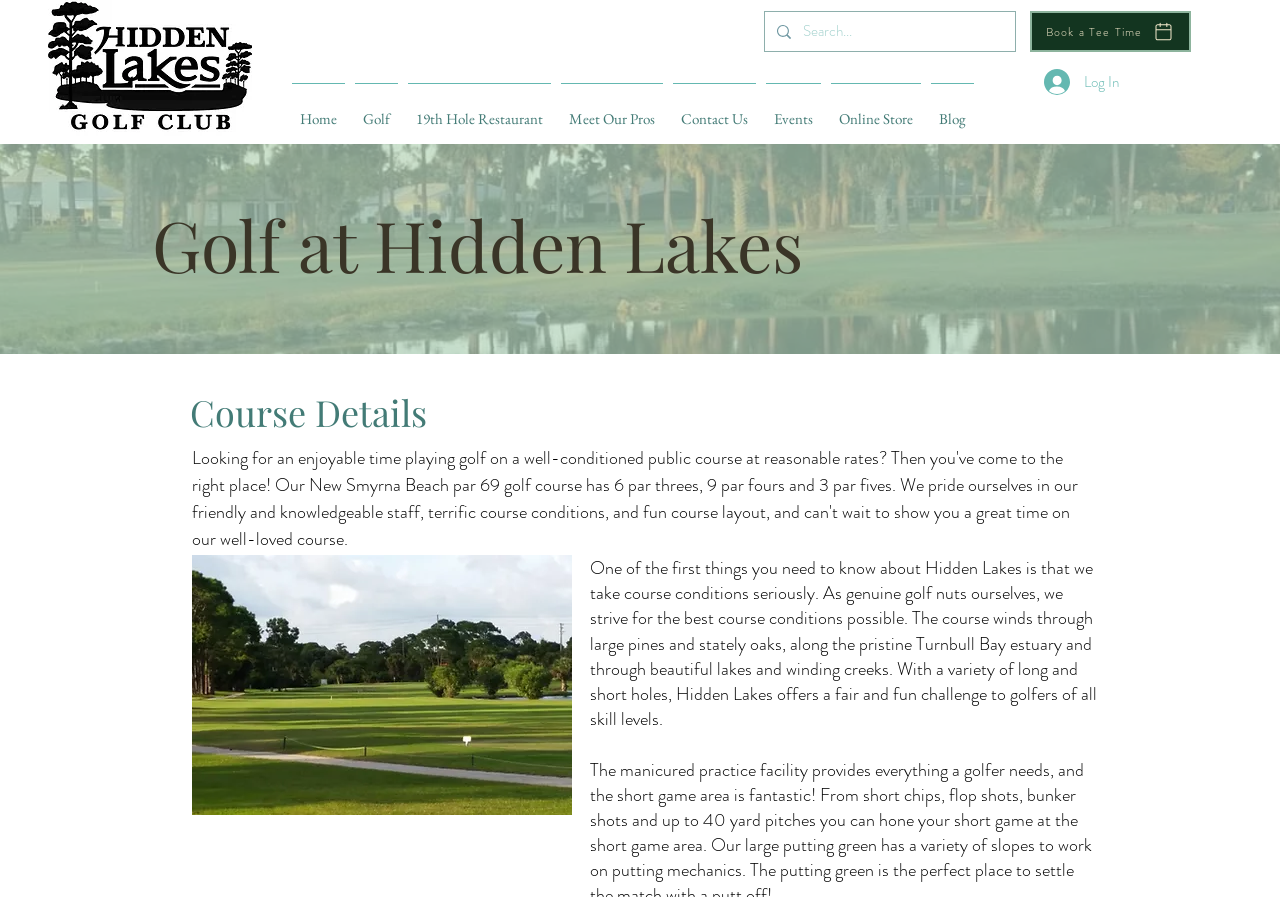What is the description of the golf course?
Please respond to the question with a detailed and thorough explanation.

I found the description of the golf course in the StaticText element, which describes the course as winding through large pines and stately oaks, along the pristine Turnbull Bay estuary and through beautiful lakes and winding creeks.